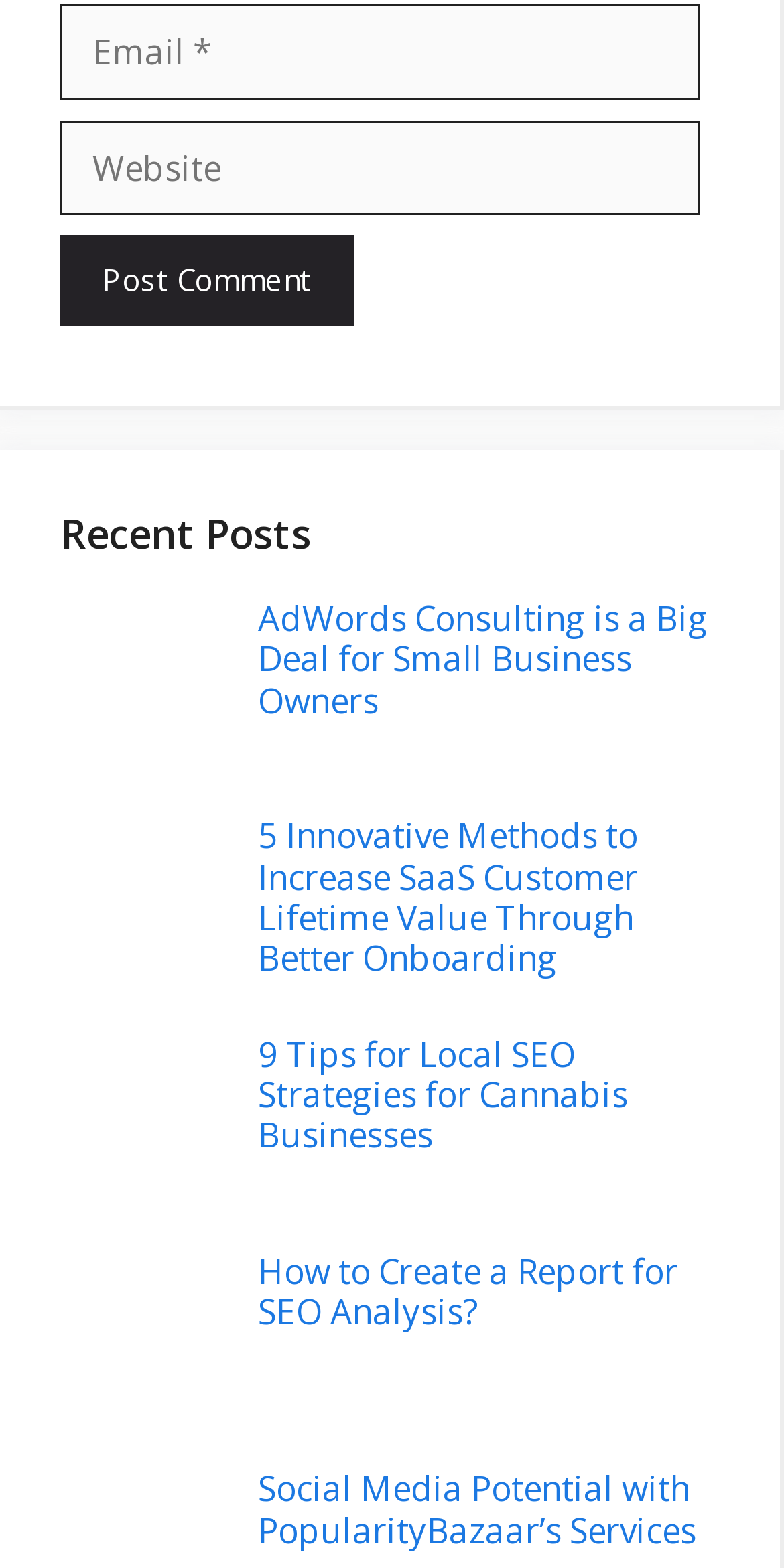Answer succinctly with a single word or phrase:
How many posts are displayed on the webpage?

4